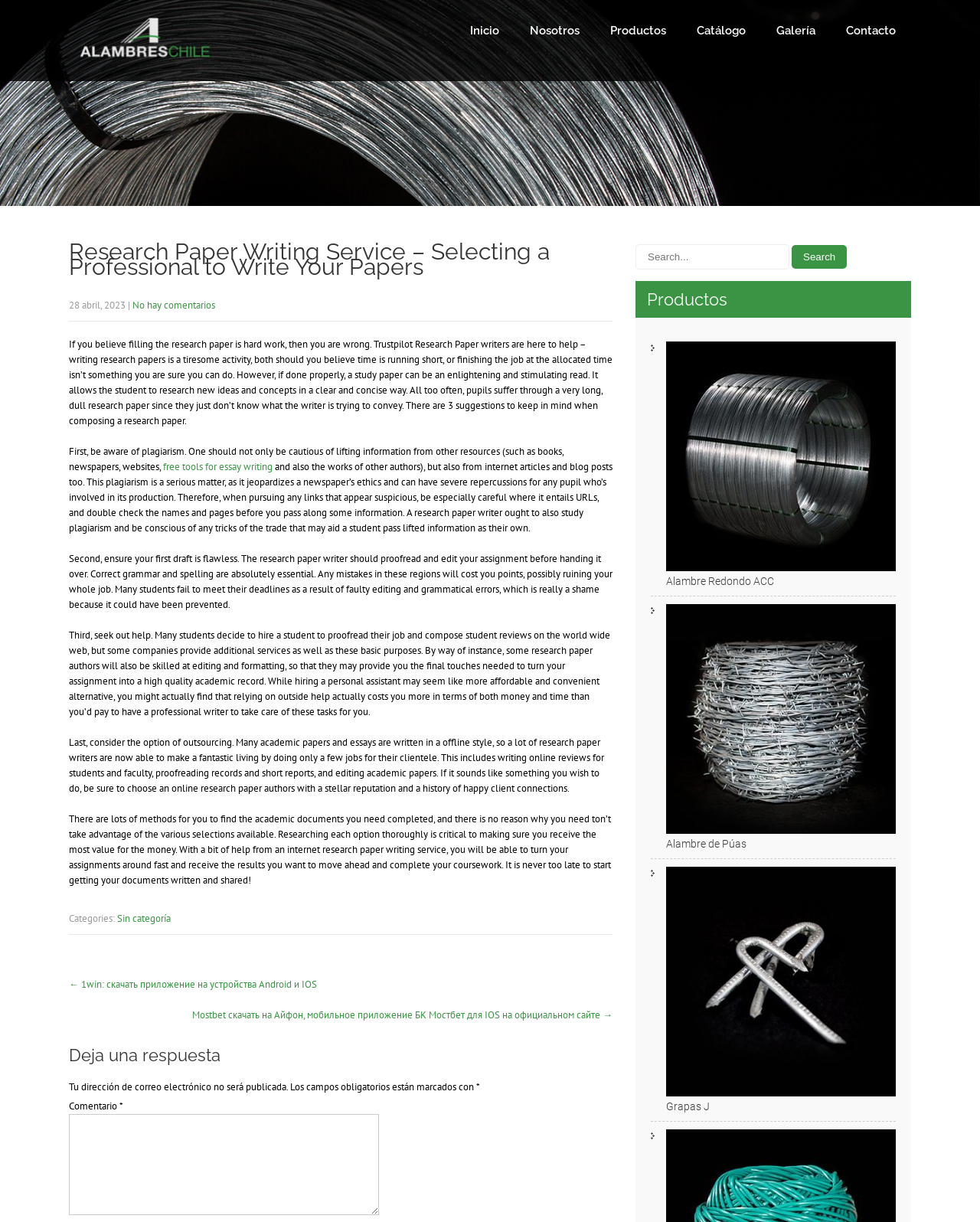What is the warning about plagiarism in research paper writing?
Answer the question with a thorough and detailed explanation.

The webpage warns about the dangers of plagiarism in research paper writing, emphasizing the need to be cautious when using information from other sources, including books, newspapers, websites, and blog posts. It advises being careful when pursuing suspicious links and double-checking names and pages before passing along information.